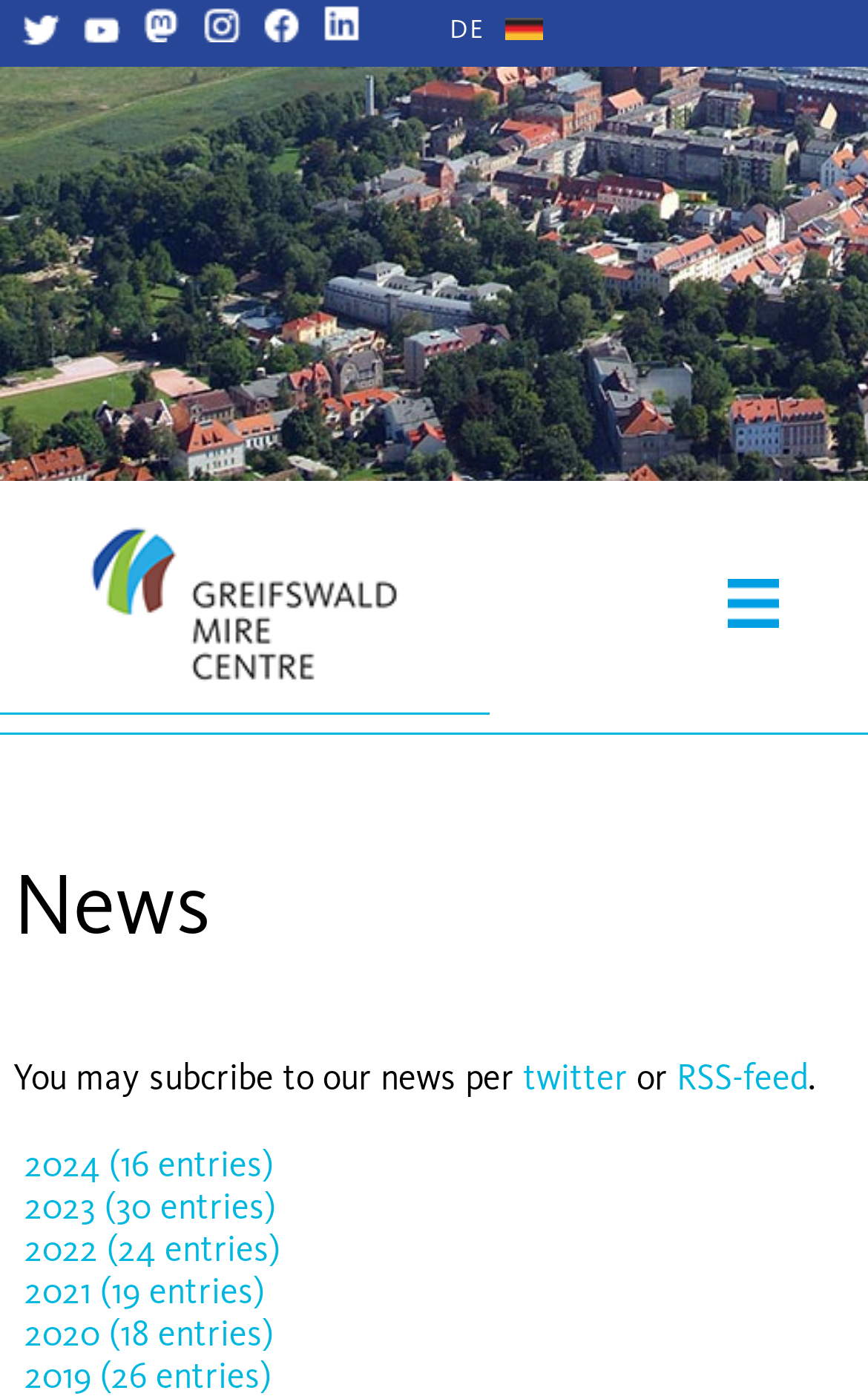Can you determine the bounding box coordinates of the area that needs to be clicked to fulfill the following instruction: "View 2023 news entries"?

[0.028, 0.847, 0.318, 0.877]